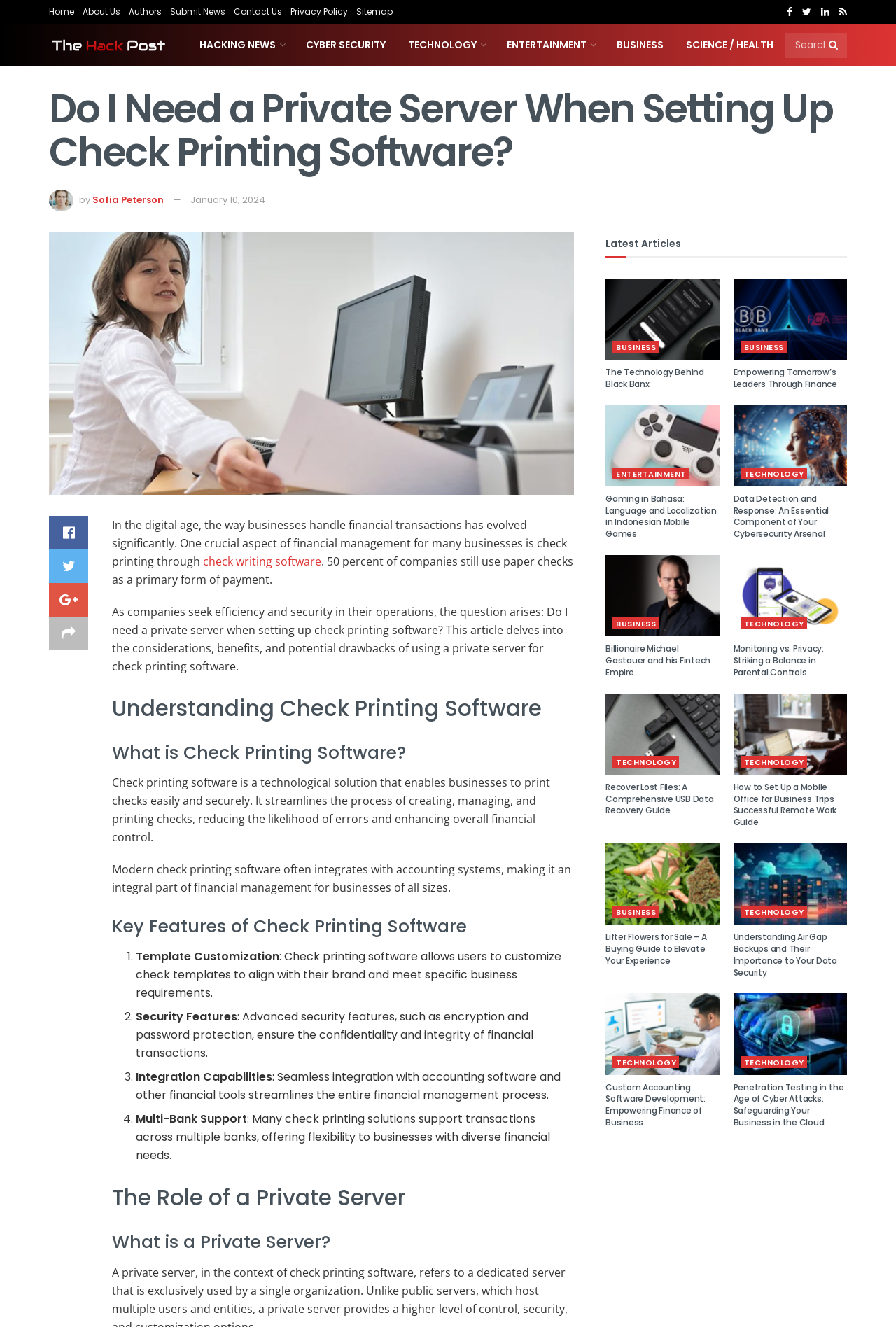Please identify the bounding box coordinates of the clickable element to fulfill the following instruction: "Click the 'CYBER SECURITY' link". The coordinates should be four float numbers between 0 and 1, i.e., [left, top, right, bottom].

[0.329, 0.018, 0.443, 0.05]